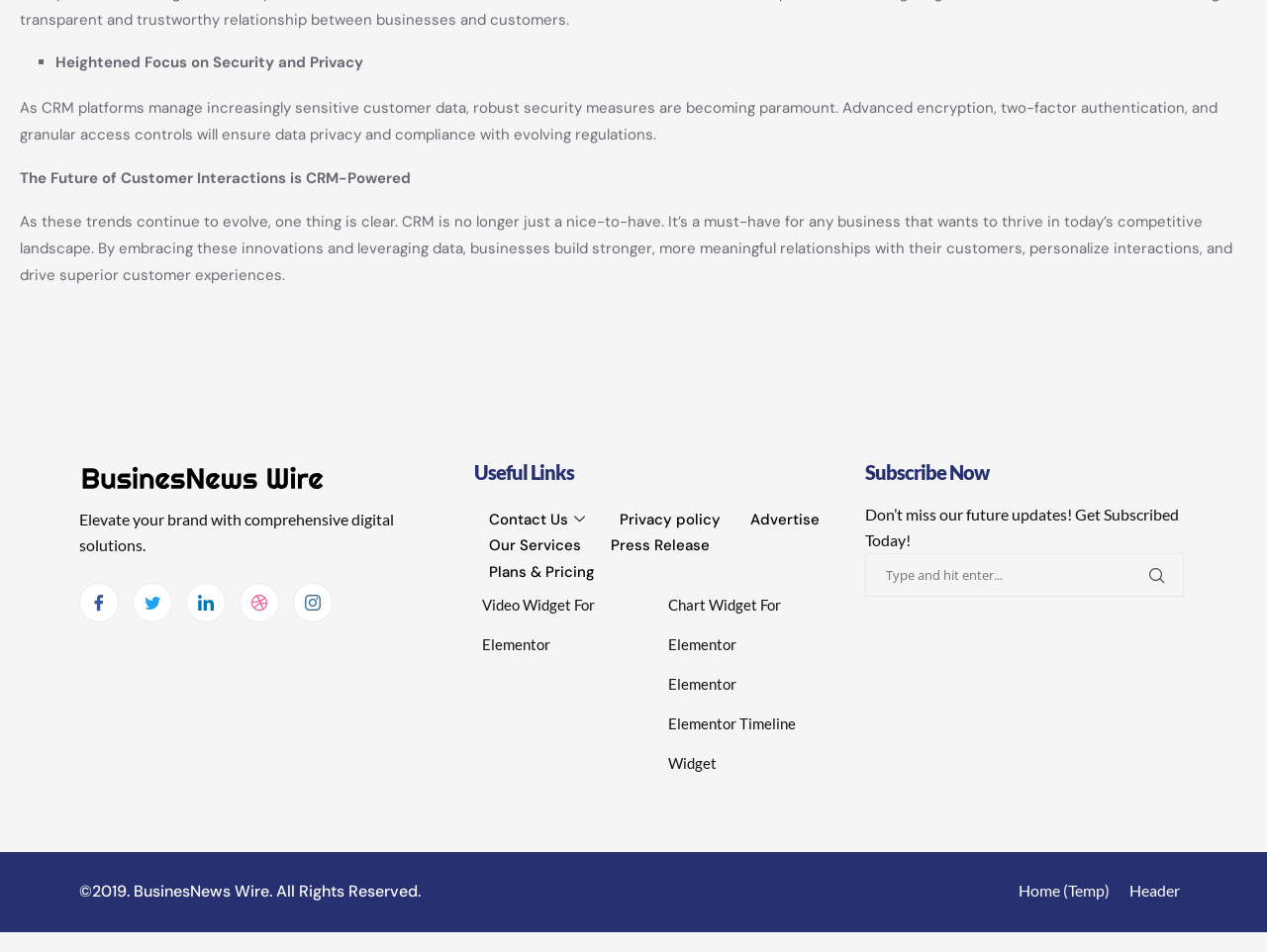What is the main focus of CRM platforms?
Provide an in-depth and detailed answer to the question.

The webpage emphasizes the importance of robust security measures in CRM platforms, highlighting advanced encryption, two-factor authentication, and granular access controls to ensure data privacy and compliance with evolving regulations.